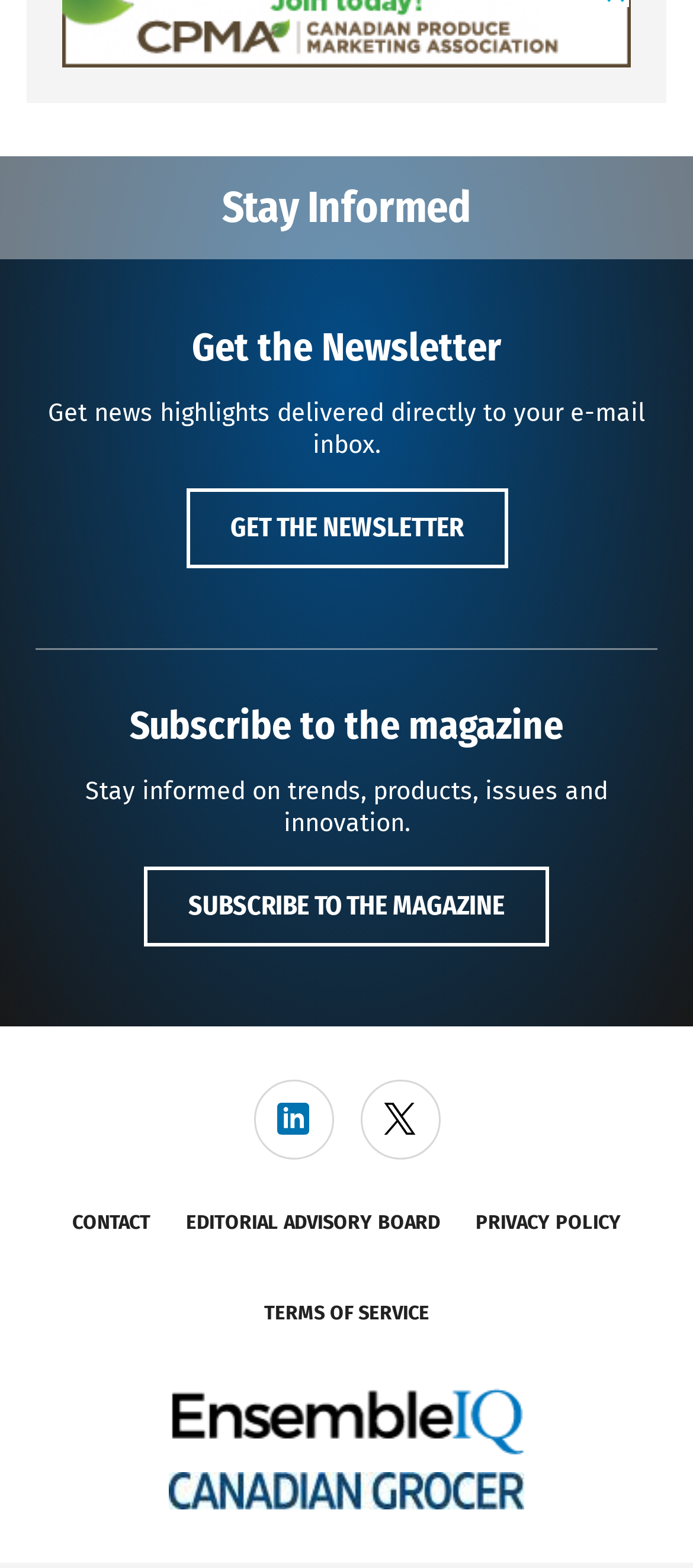Respond with a single word or phrase for the following question: 
What social media platforms are available for users to follow?

LinkedIn and Twitter